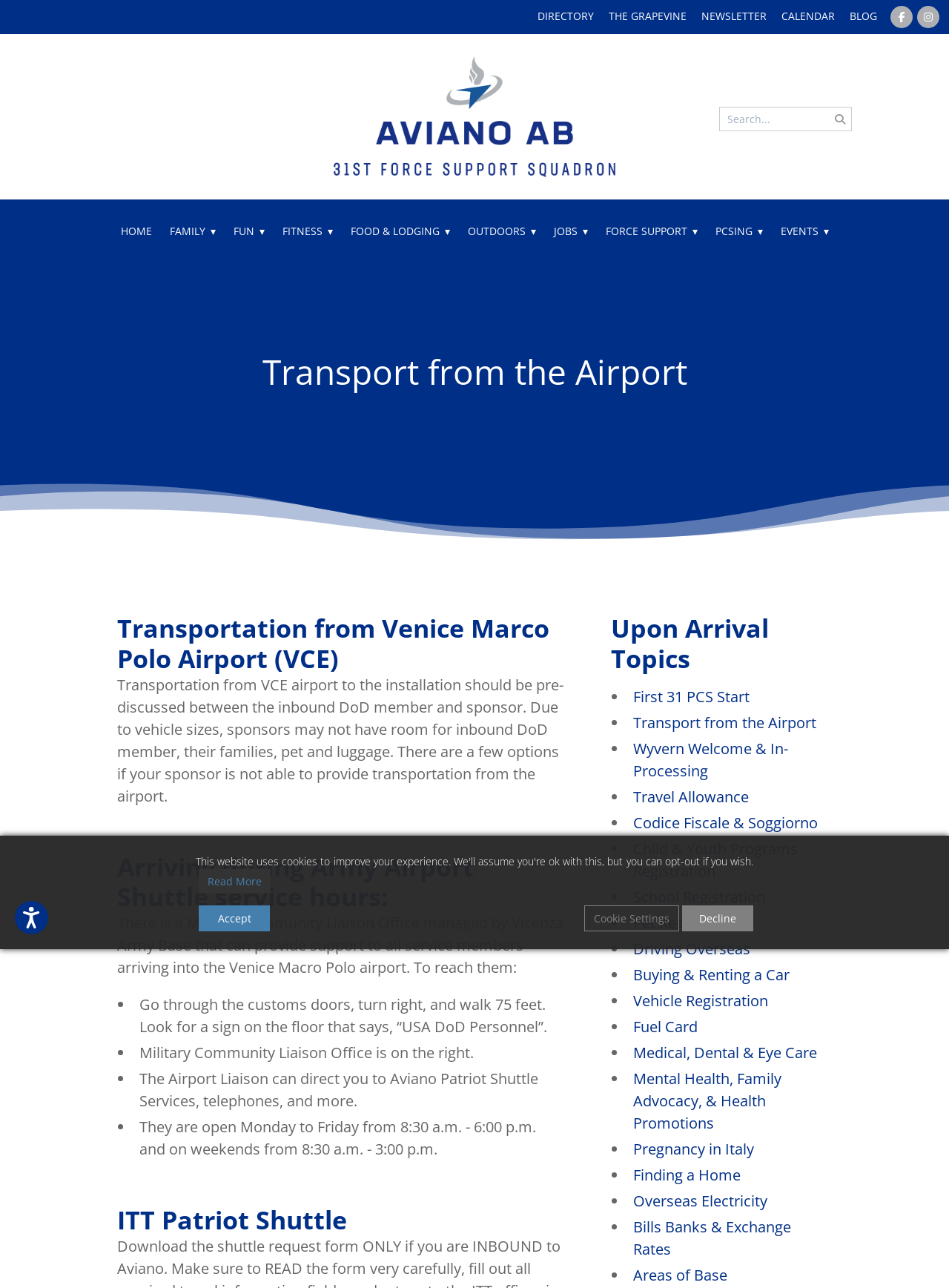Pinpoint the bounding box coordinates of the element that must be clicked to accomplish the following instruction: "Go to HOME page". The coordinates should be in the format of four float numbers between 0 and 1, i.e., [left, top, right, bottom].

[0.127, 0.174, 0.16, 0.185]